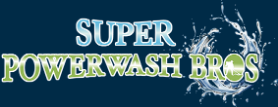What is represented by the dynamic splash of water?
Craft a detailed and extensive response to the question.

The dynamic splash of water surrounding the text in the logo visually represents the company's focus on power washing services, which is a key aspect of their business.